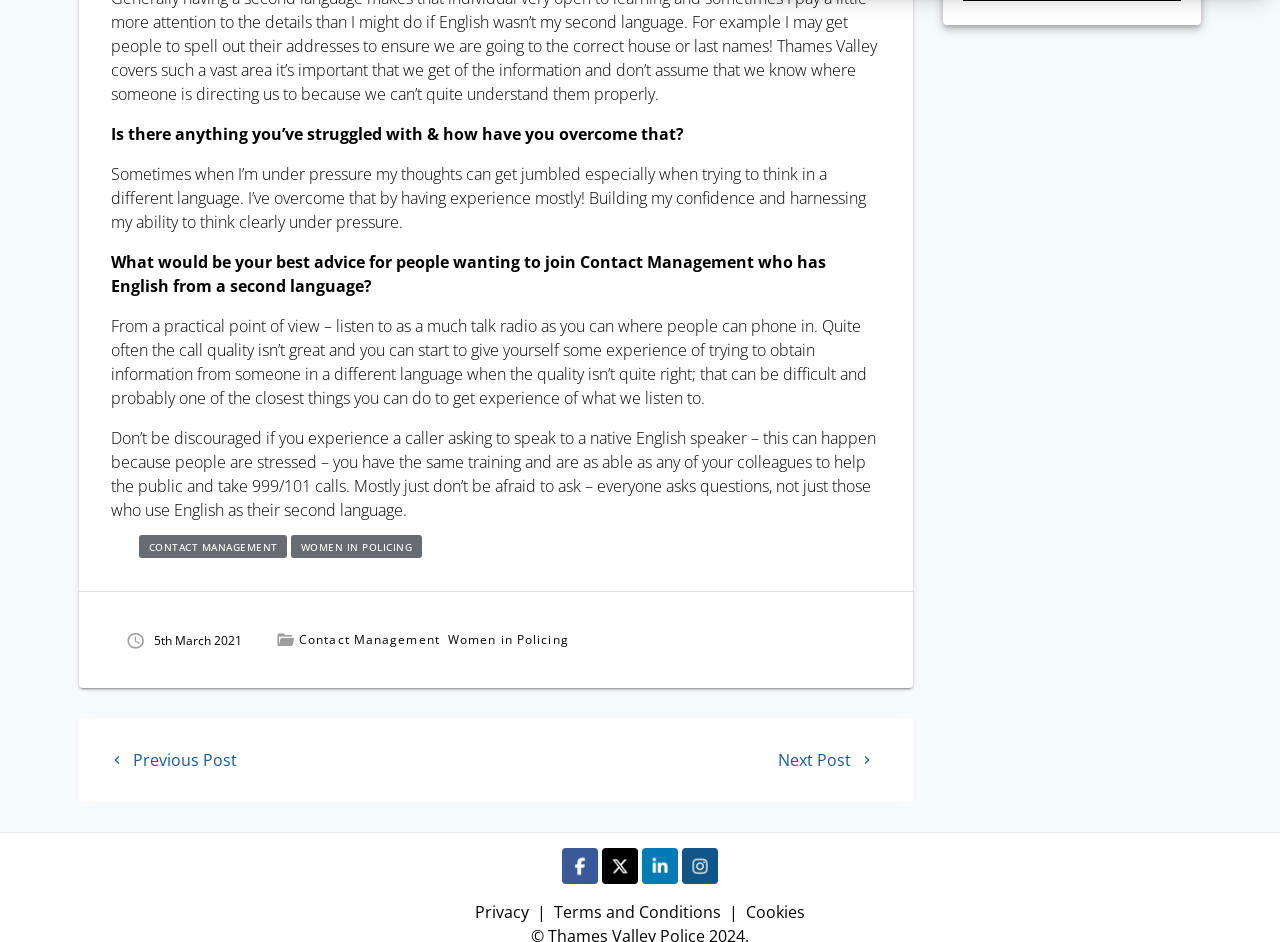Please locate the bounding box coordinates of the region I need to click to follow this instruction: "Visit the Facebook page".

[0.439, 0.92, 0.47, 0.943]